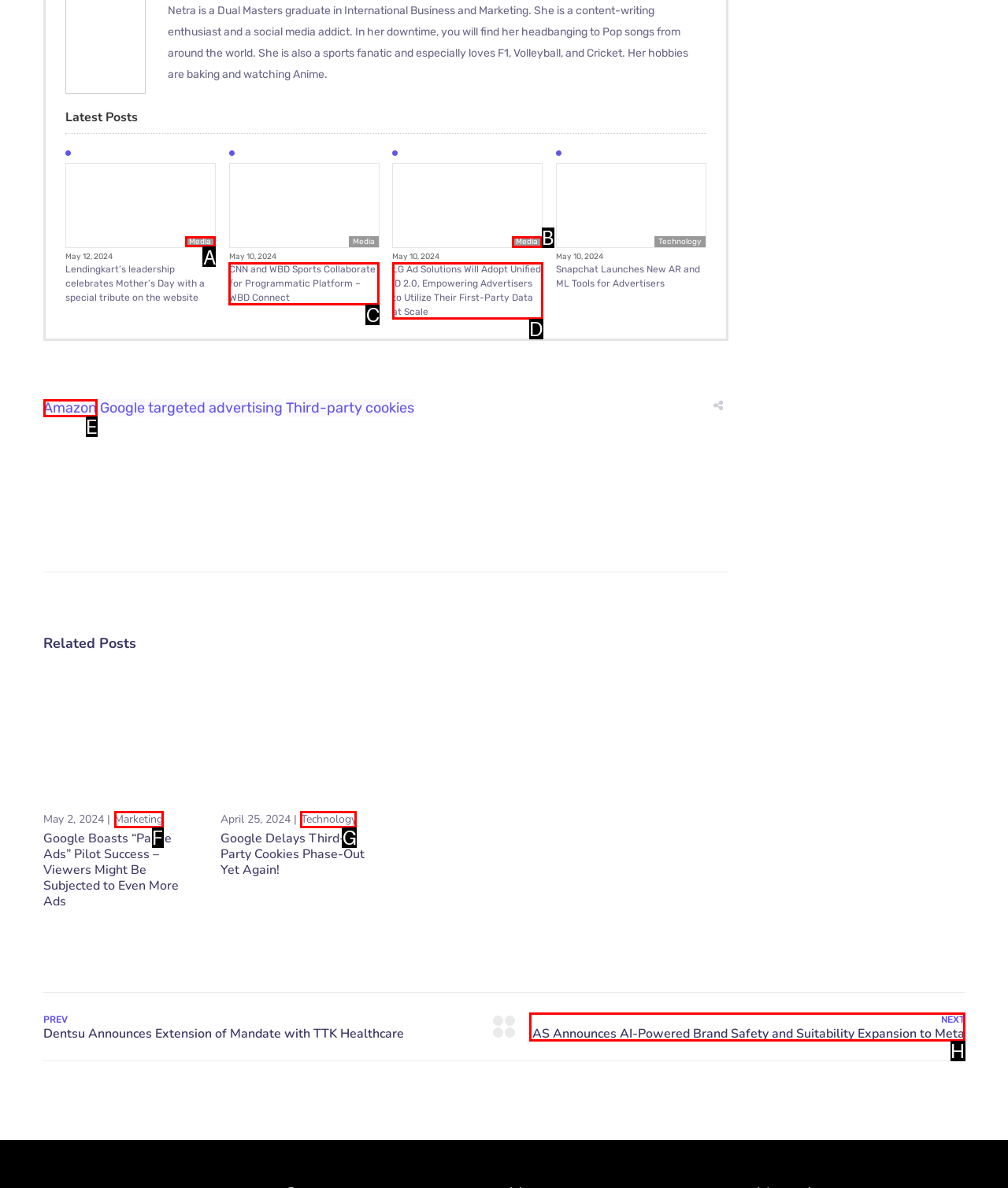Which letter corresponds to the correct option to complete the task: Click on the 'Media' link?
Answer with the letter of the chosen UI element.

A